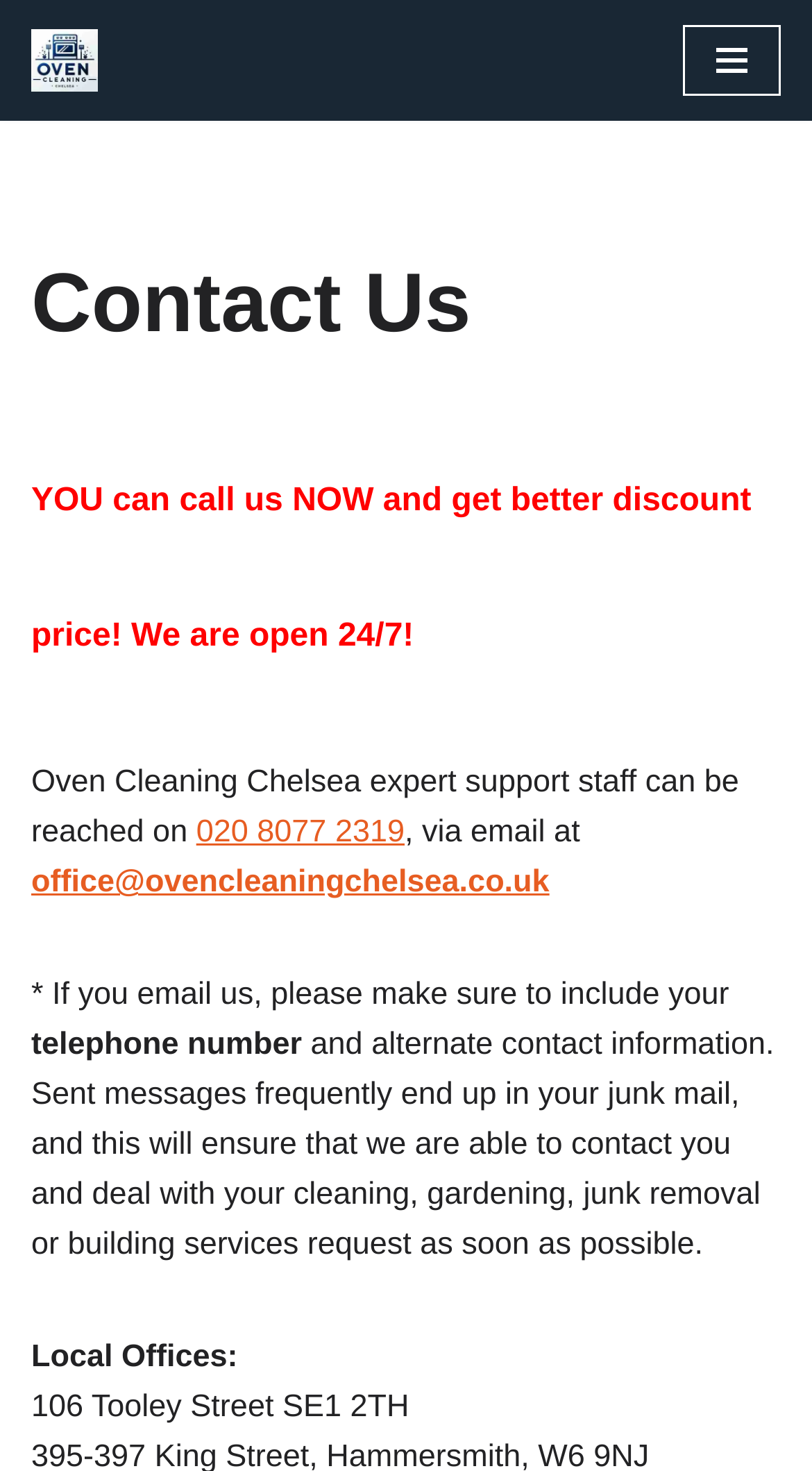Respond with a single word or short phrase to the following question: 
What is the phone number to contact Cleaners Chelsea?

020 8077 2319